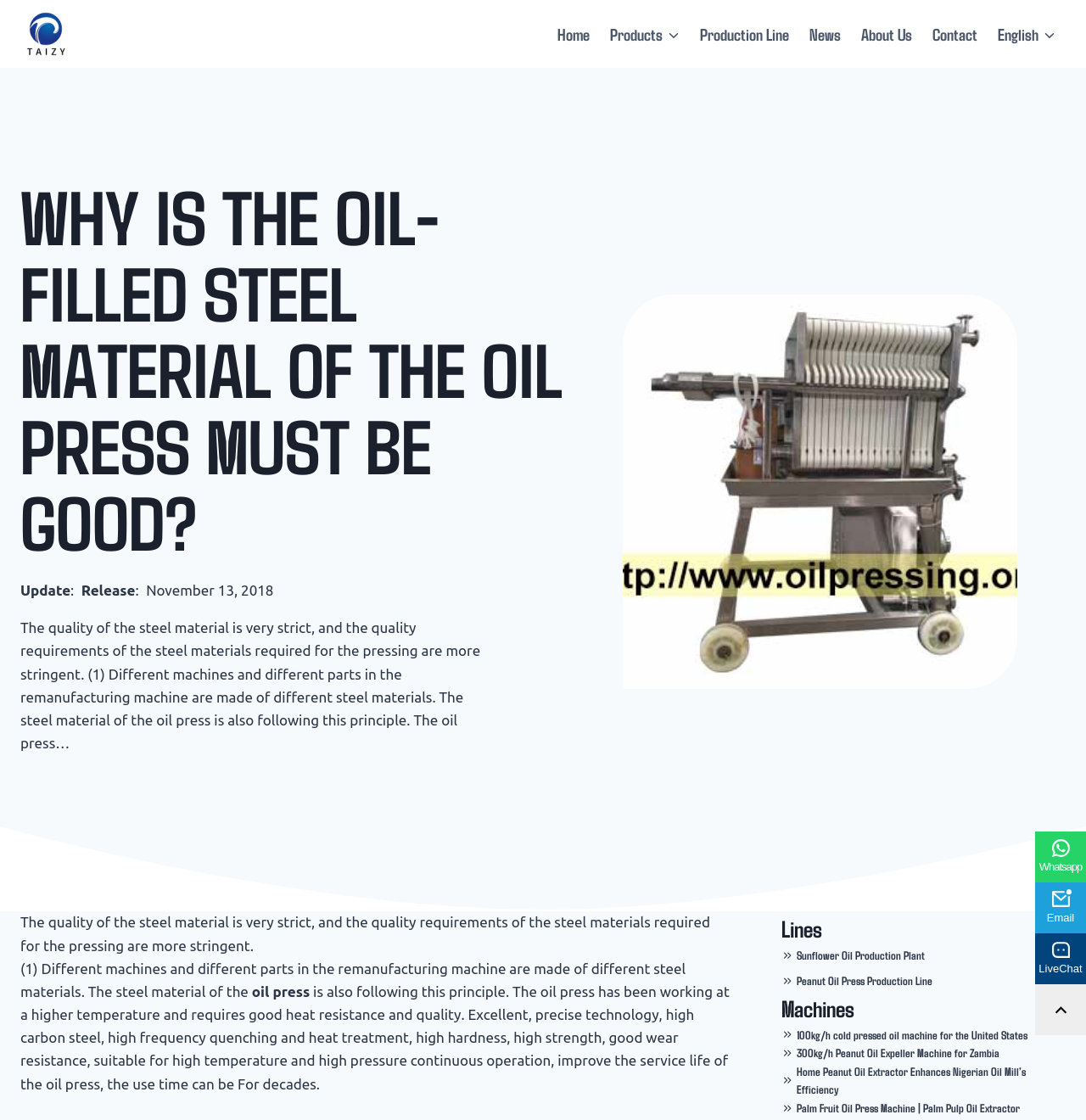Please identify the bounding box coordinates of the area that needs to be clicked to fulfill the following instruction: "Click the 'Home' link."

[0.504, 0.009, 0.552, 0.052]